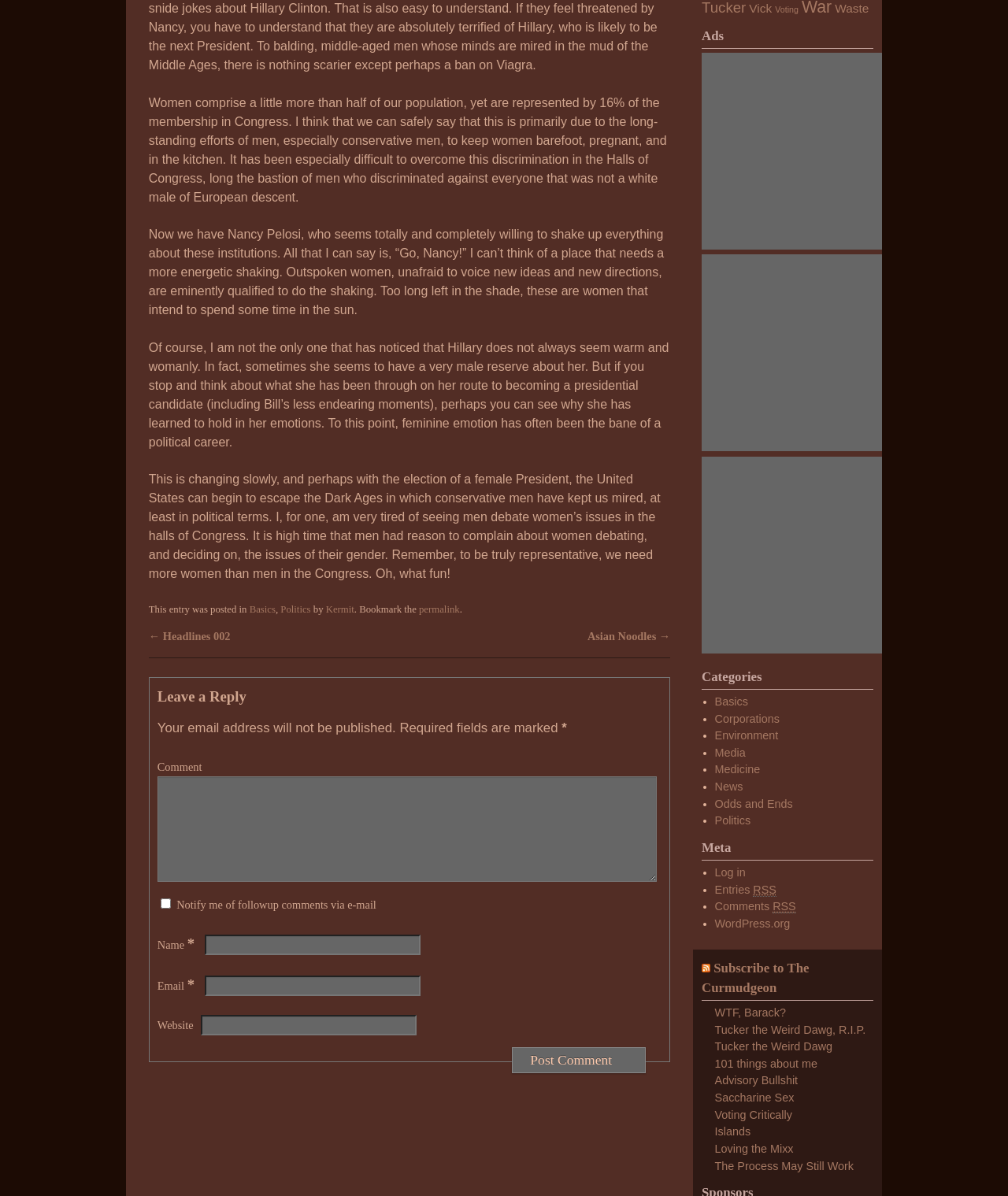Predict the bounding box of the UI element that fits this description: "parent_node: Email * aria-describedby="email-notes" name="email"".

[0.203, 0.815, 0.418, 0.833]